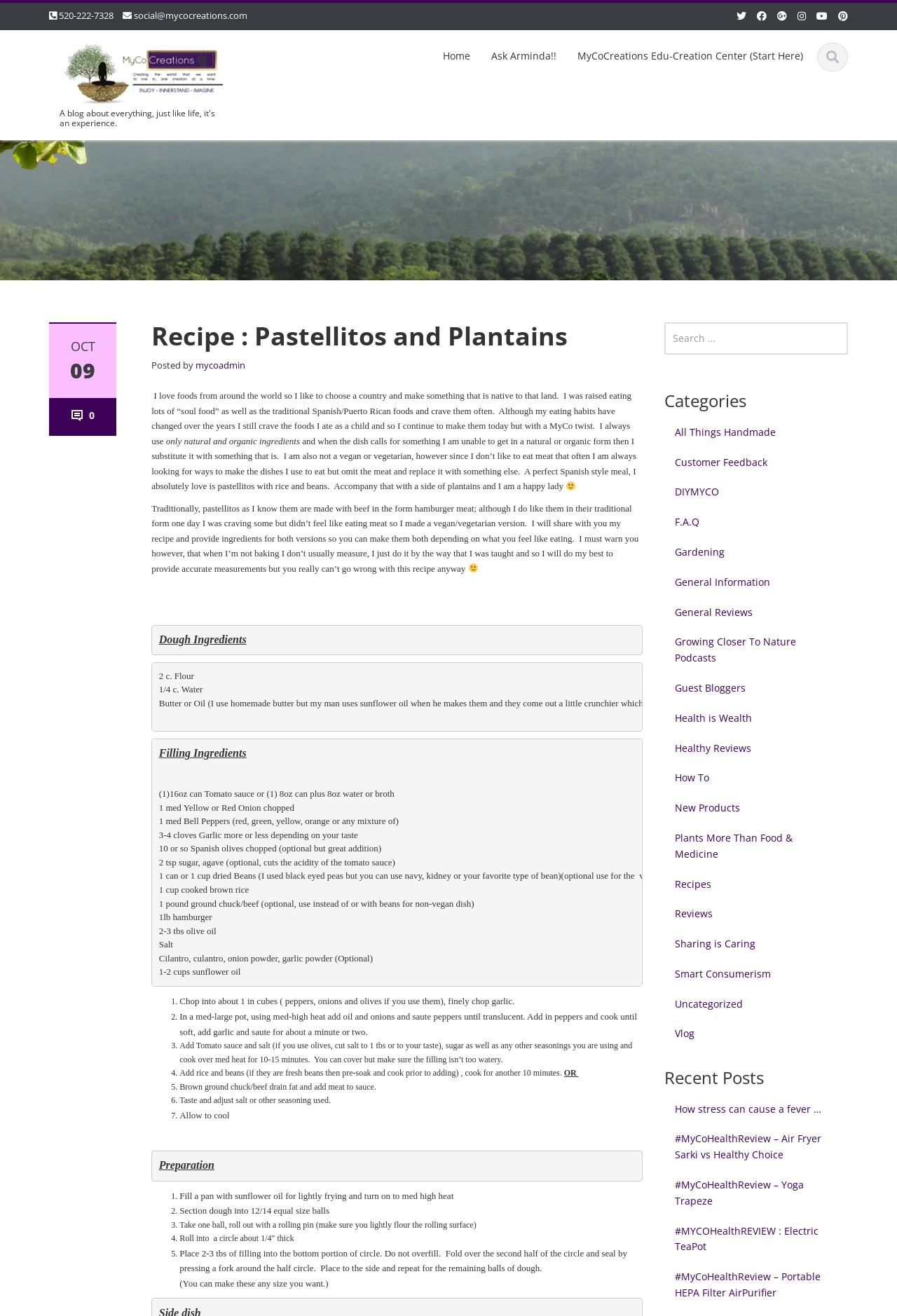What is the author's favorite Spanish style meal?
Look at the screenshot and give a one-word or phrase answer.

Pastellitos with rice and beans